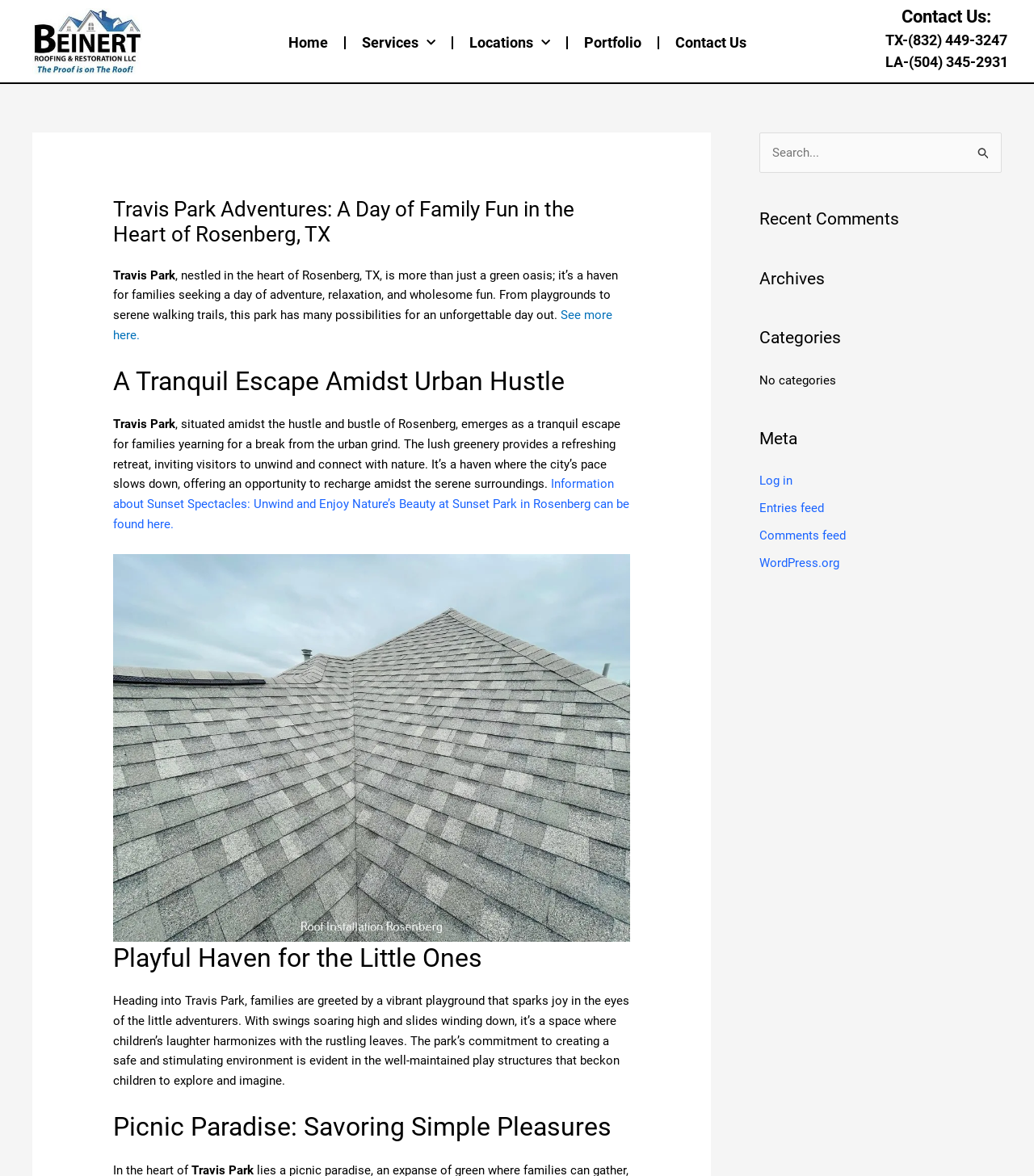Given the description "parent_node: Search for: name="s" placeholder="Search..."", determine the bounding box of the corresponding UI element.

[0.734, 0.112, 0.969, 0.147]